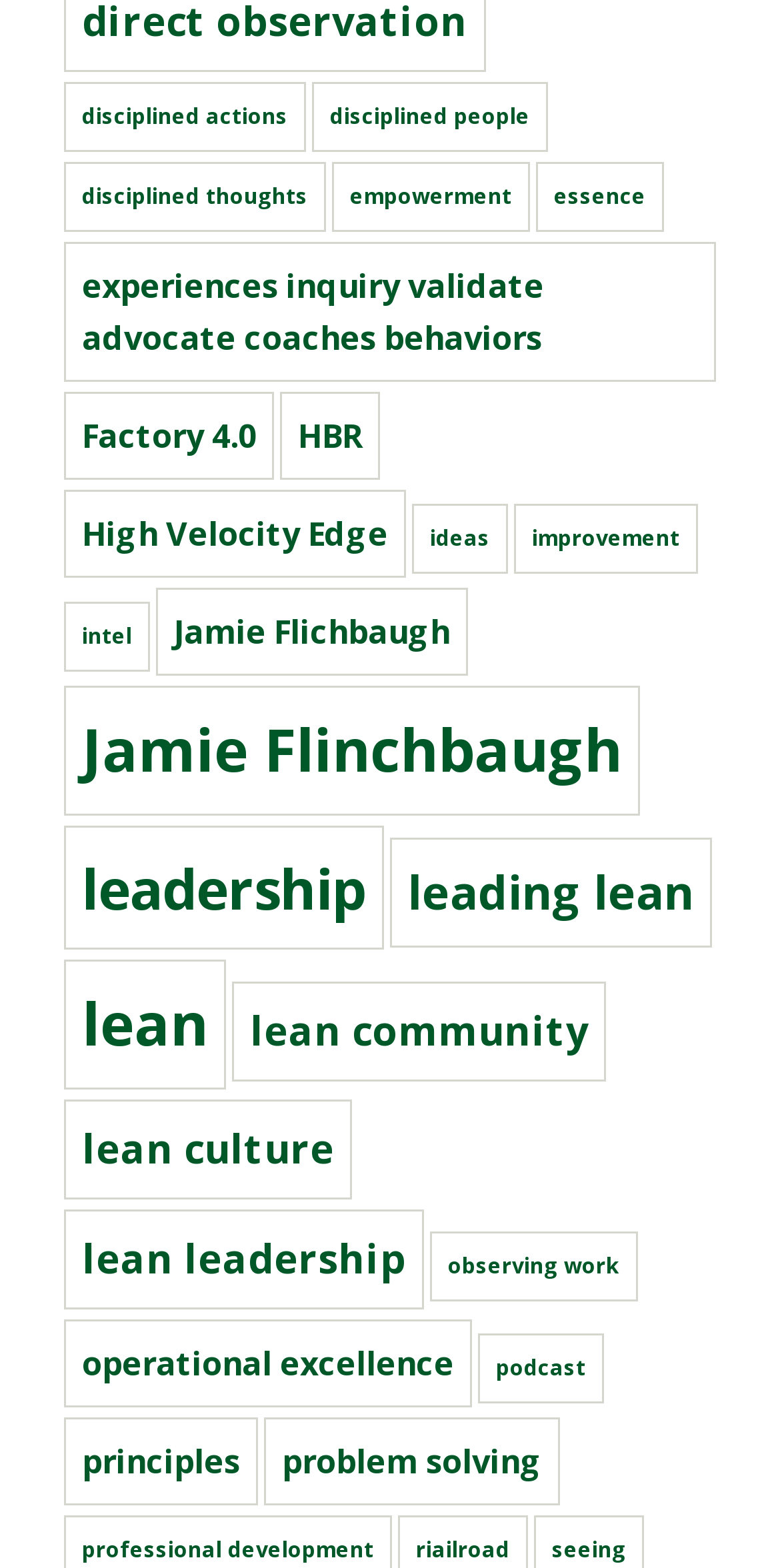Given the description of a UI element: "podcast", identify the bounding box coordinates of the matching element in the webpage screenshot.

[0.613, 0.851, 0.774, 0.895]